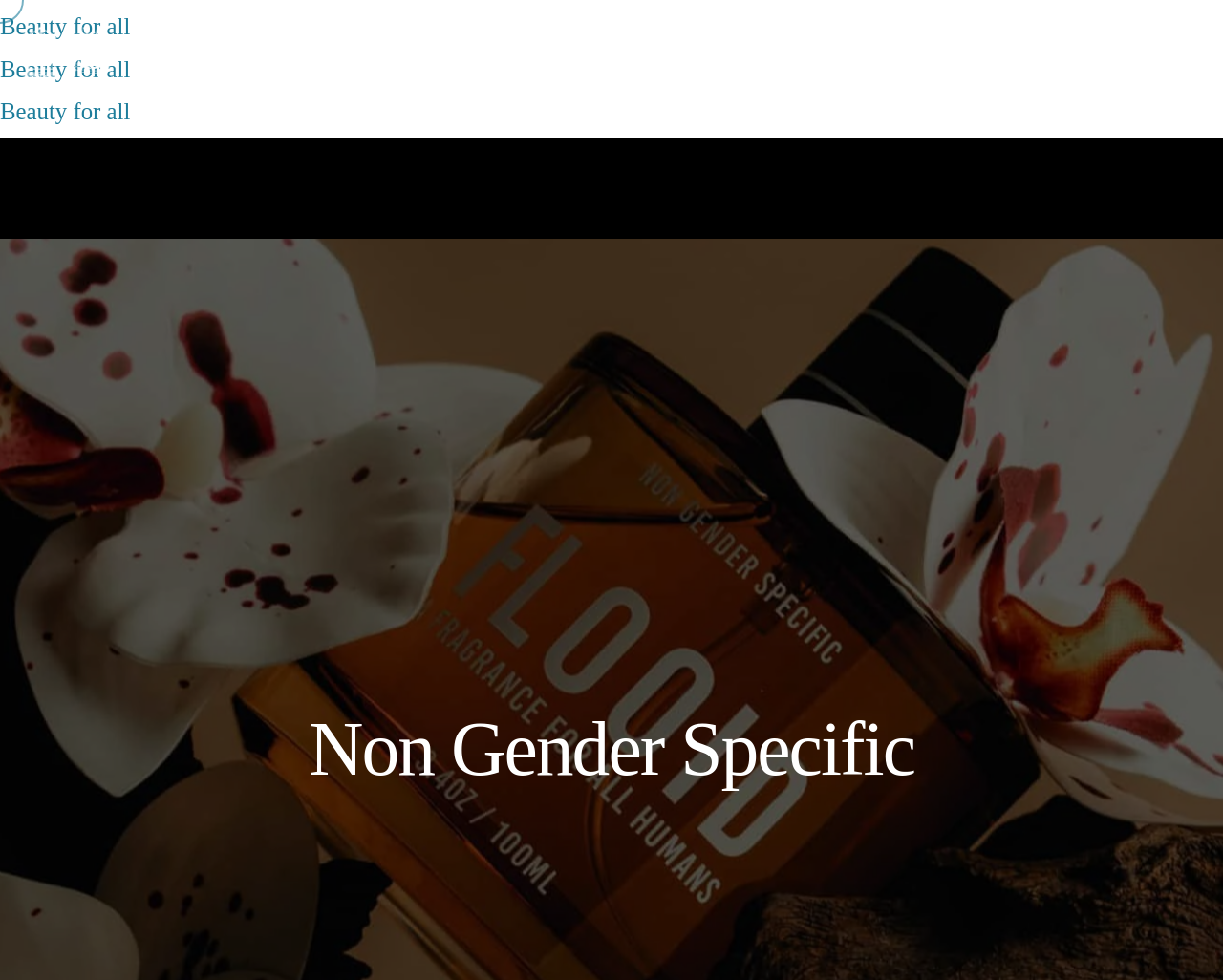Identify and provide the main heading of the webpage.

Non Gender Specific